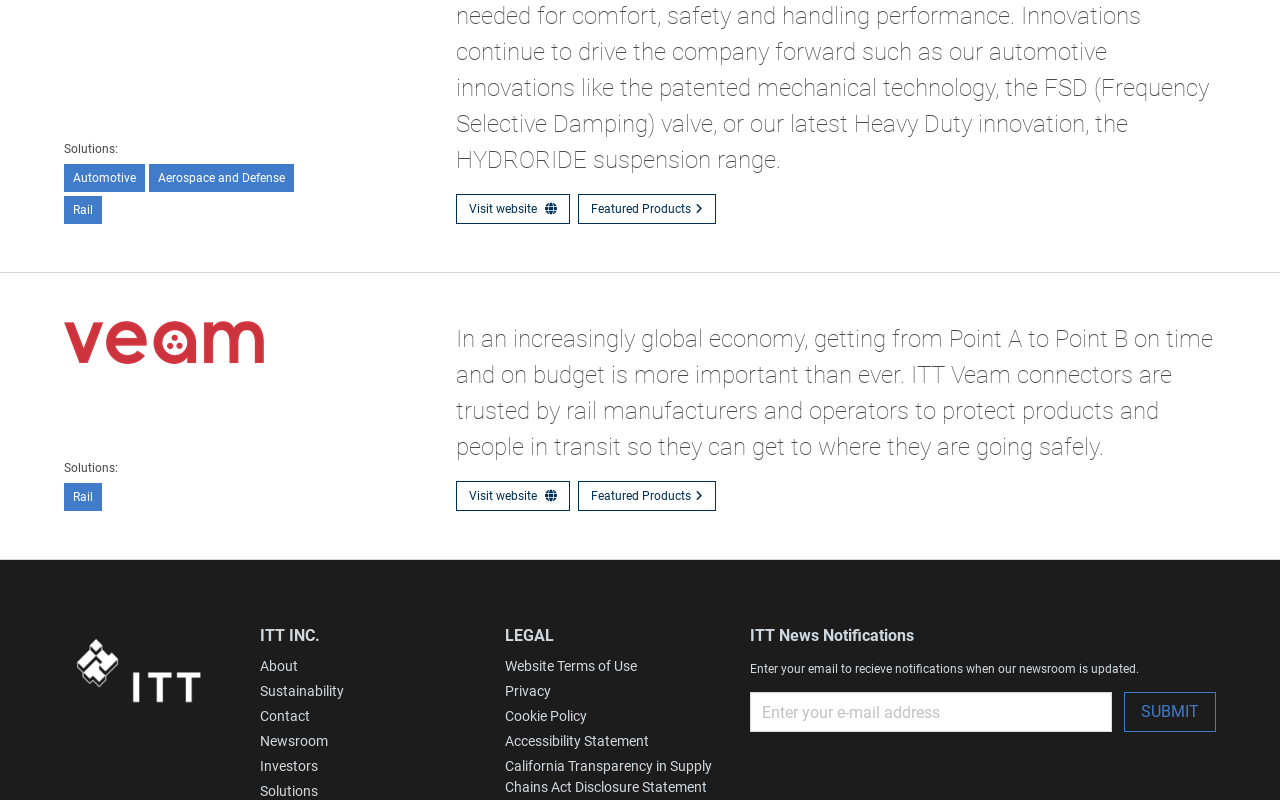Please specify the bounding box coordinates of the element that should be clicked to execute the given instruction: 'Visit website'. Ensure the coordinates are four float numbers between 0 and 1, expressed as [left, top, right, bottom].

[0.366, 0.252, 0.42, 0.27]